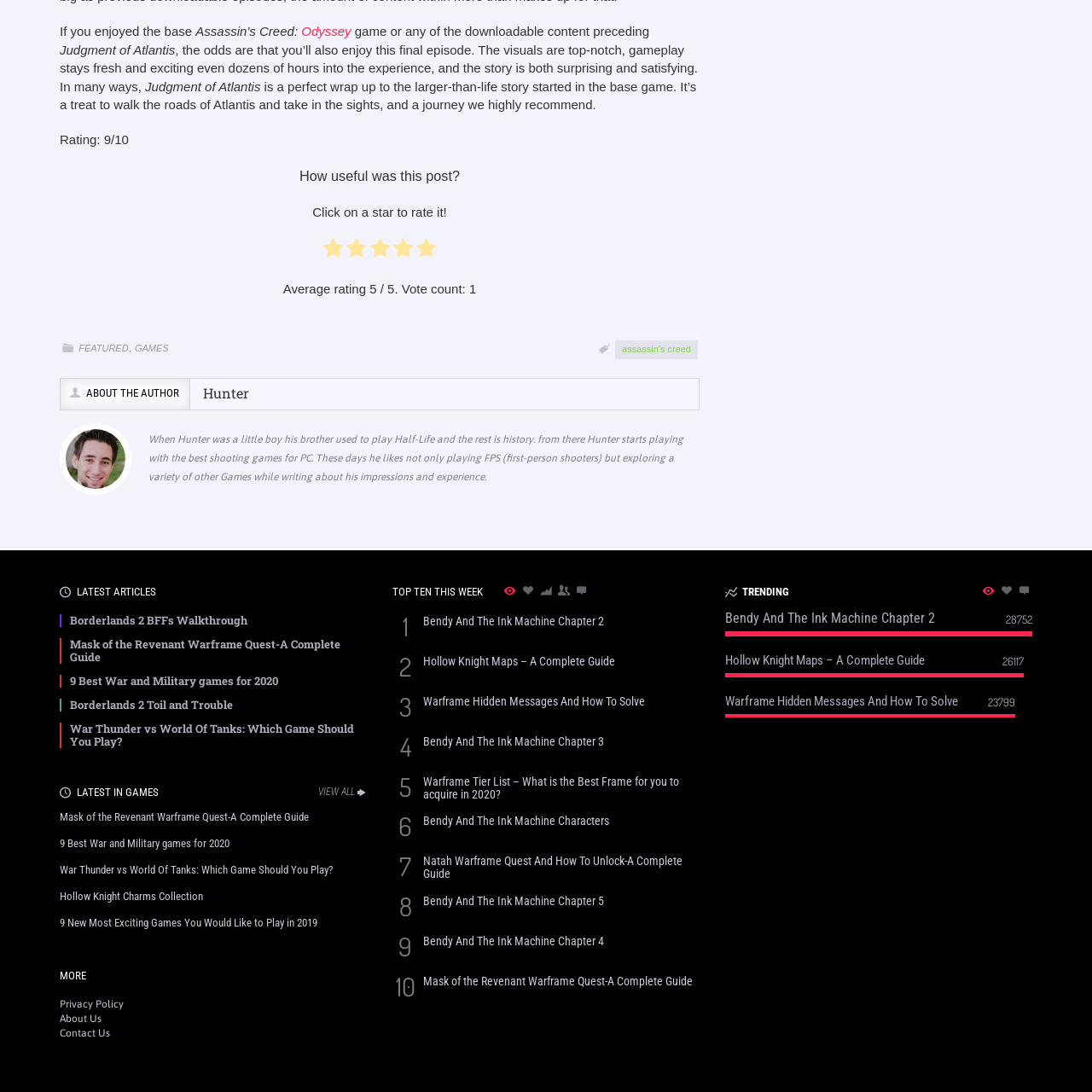Find the bounding box coordinates for the area you need to click to carry out the instruction: "View the latest article 'Borderlands 2 BFFs Walkthrough'". The coordinates should be four float numbers between 0 and 1, indicated as [left, top, right, bottom].

[0.064, 0.561, 0.227, 0.575]